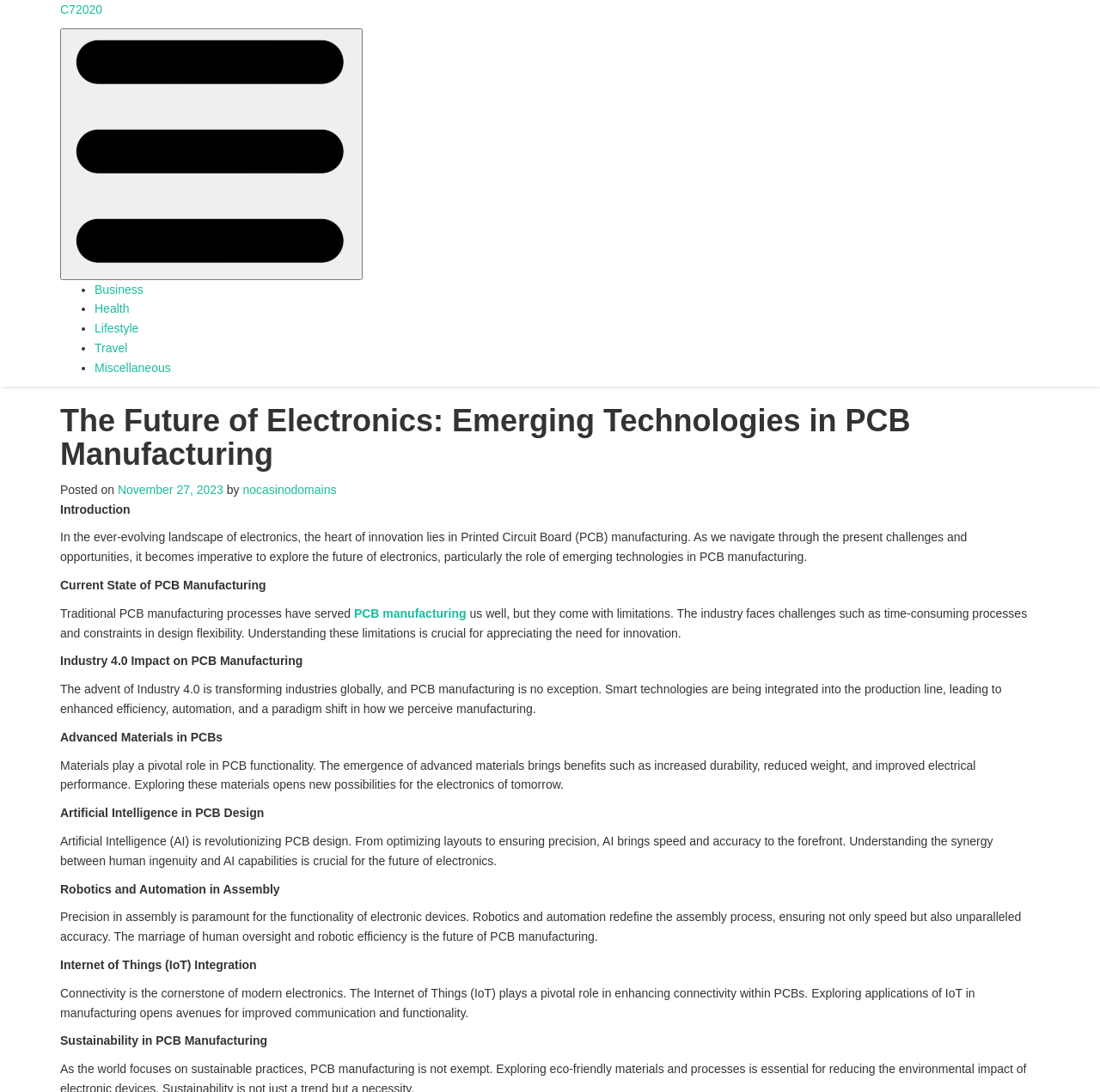Please identify the bounding box coordinates for the region that you need to click to follow this instruction: "Explore the role of Artificial Intelligence in PCB Design".

[0.055, 0.738, 0.24, 0.751]